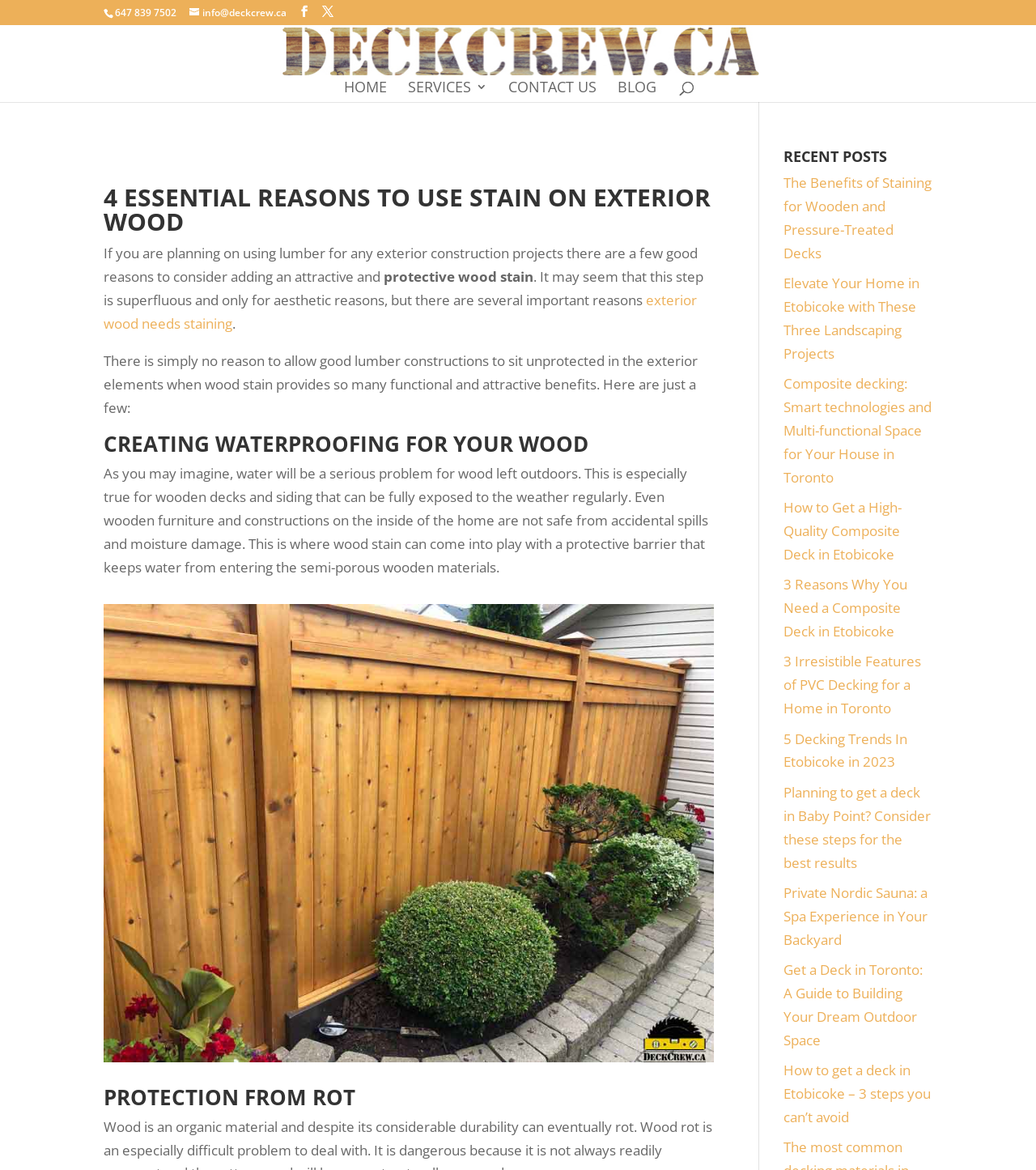Pinpoint the bounding box coordinates of the area that must be clicked to complete this instruction: "Search for something".

[0.157, 0.021, 0.877, 0.022]